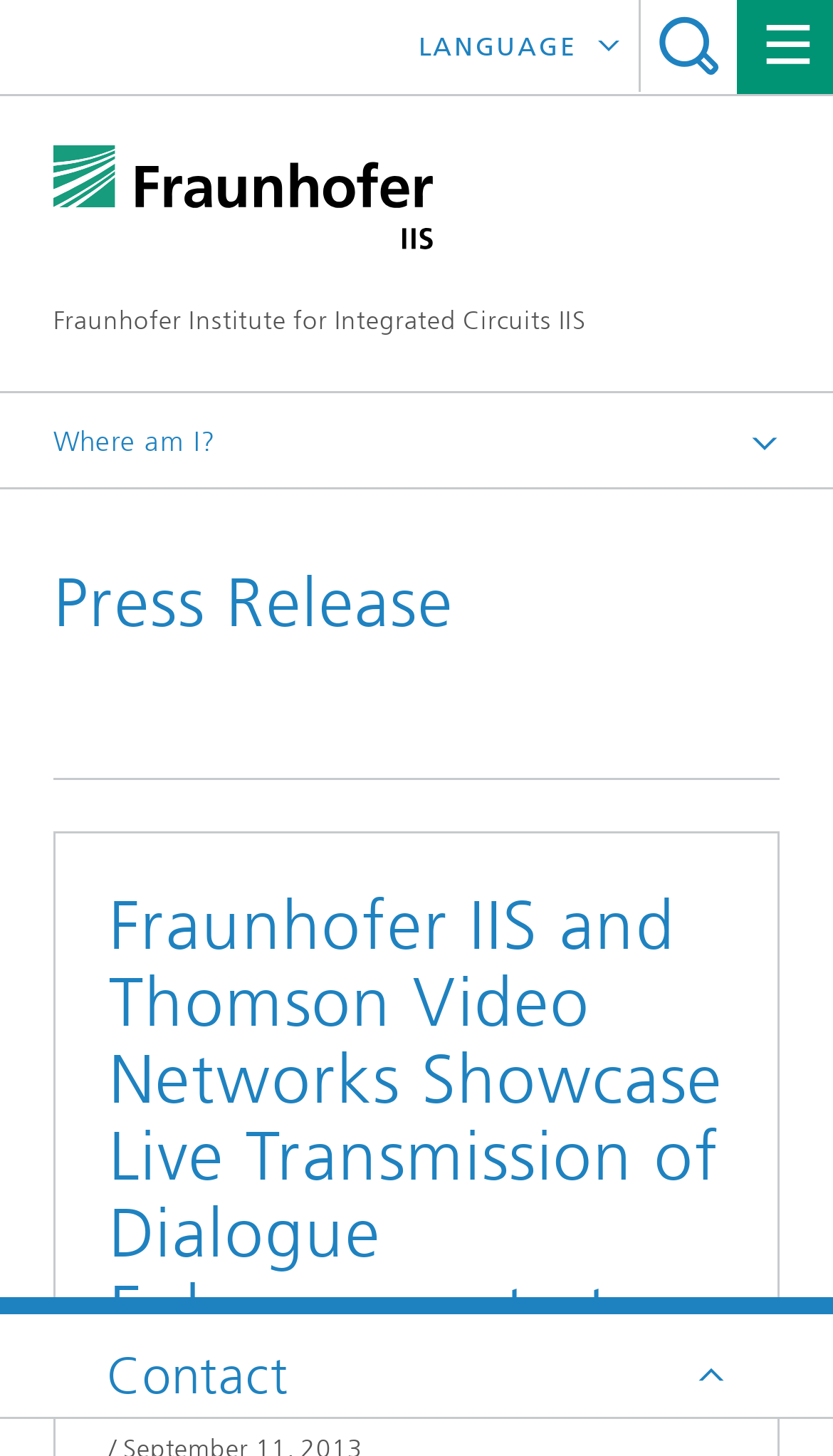Where can I find the homepage?
Respond to the question with a single word or phrase according to the image.

Link at the top